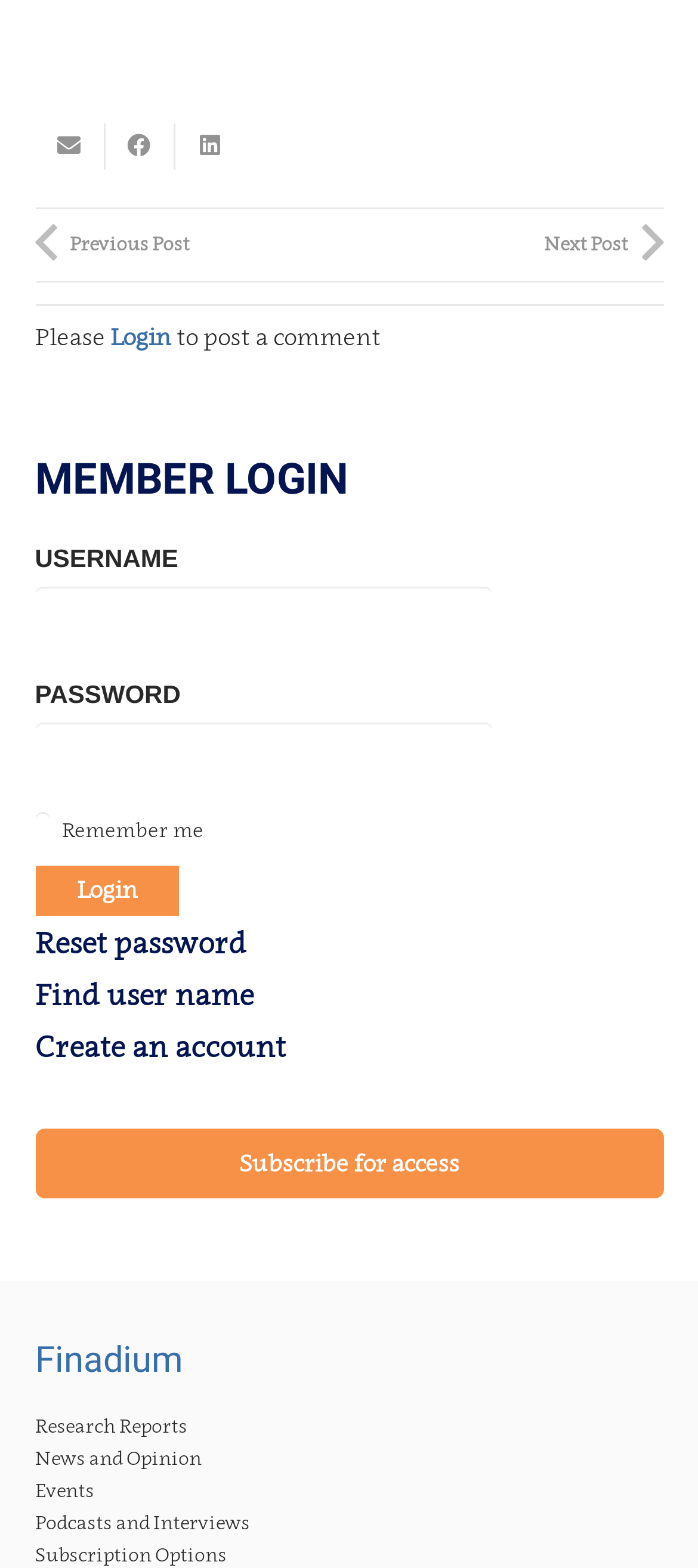Can you determine the bounding box coordinates of the area that needs to be clicked to fulfill the following instruction: "Click on the 'Login' button"?

[0.05, 0.552, 0.257, 0.584]